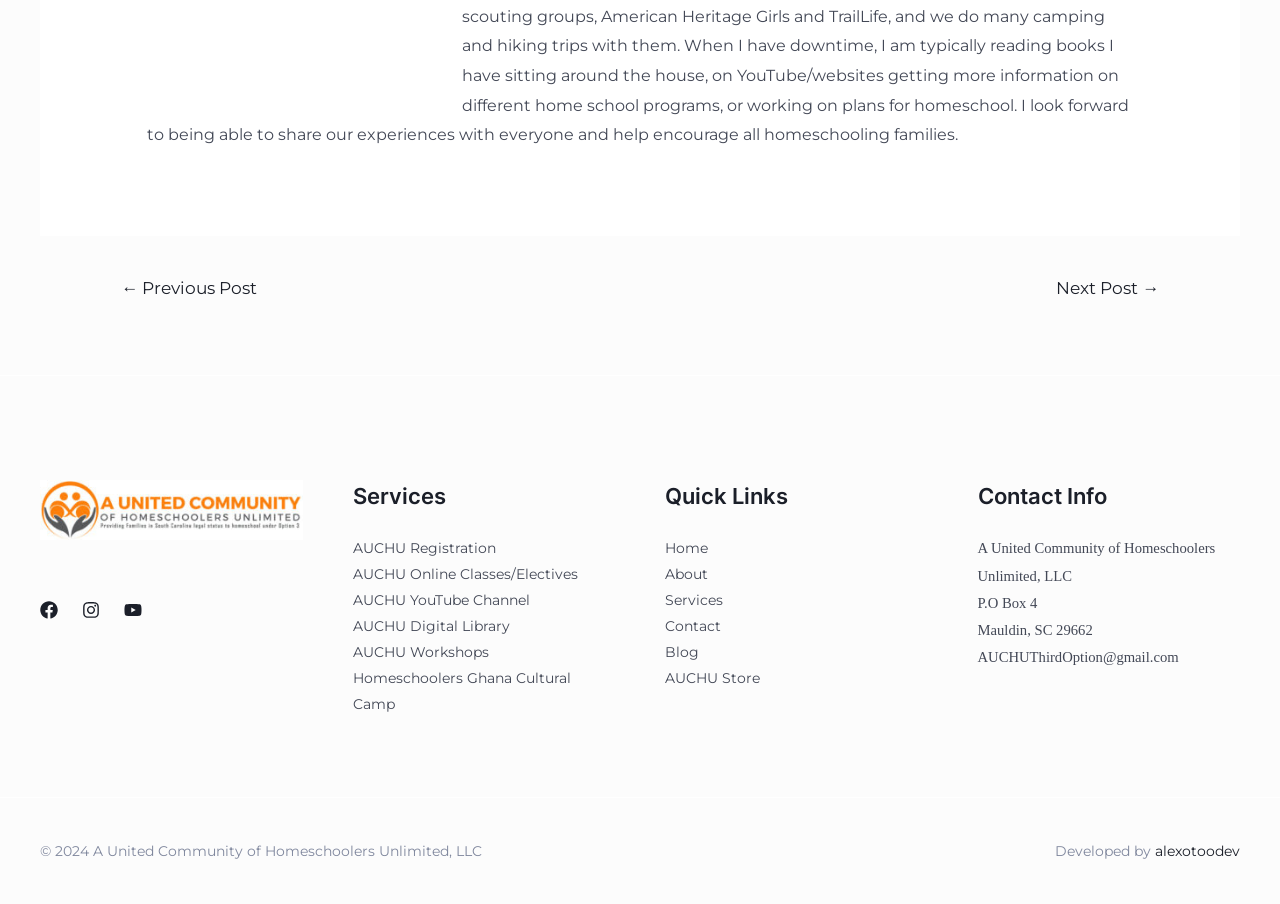Pinpoint the bounding box coordinates of the element to be clicked to execute the instruction: "Explore AUCHU Registration services".

[0.275, 0.597, 0.387, 0.617]